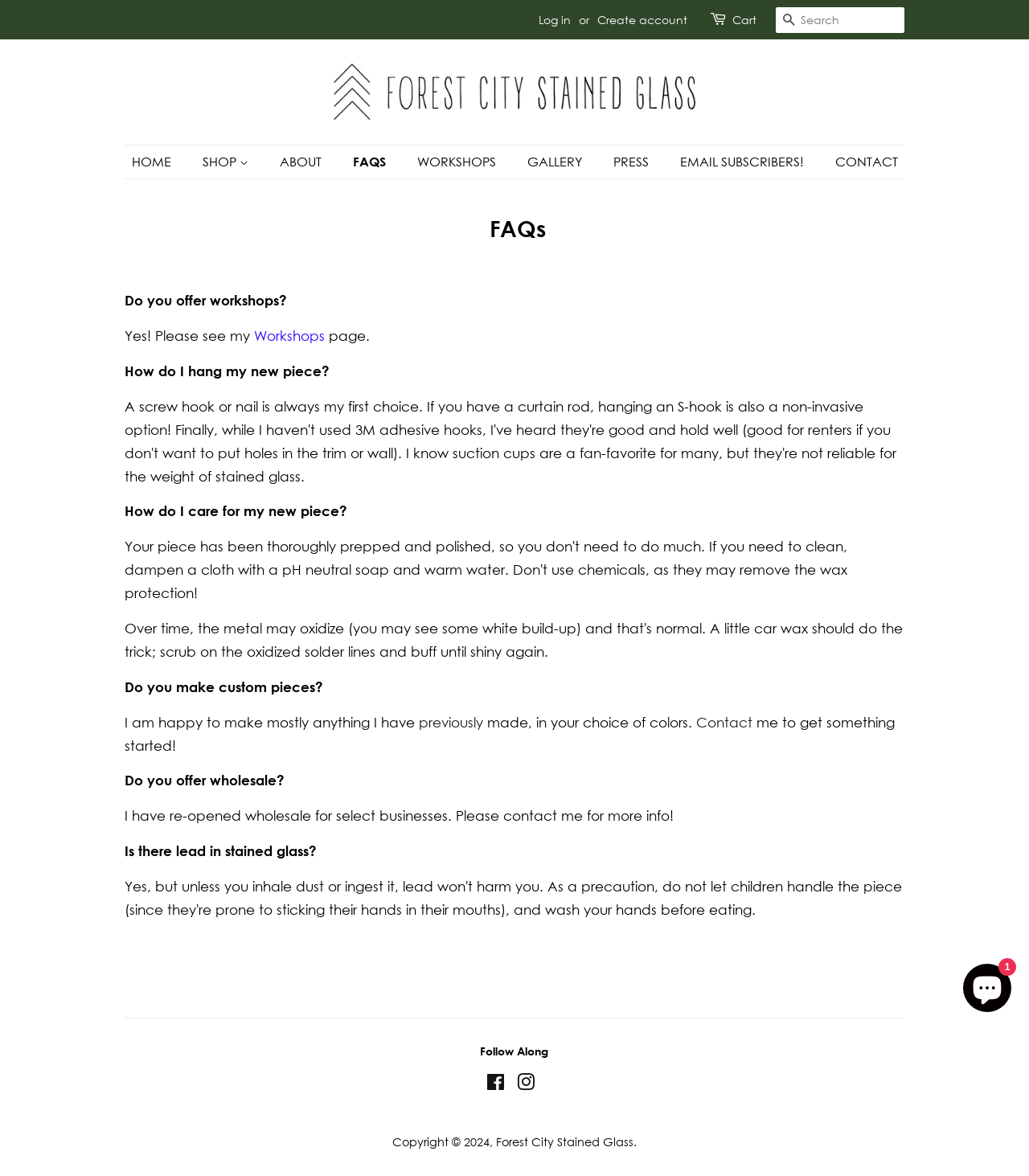Offer a comprehensive description of the webpage’s content and structure.

This webpage is about Forest City Stained Glass, an online store that sells stained glass products. At the top, there is a navigation bar with several links, including "Log in", "Create account", "Cart", and a search bar. Below the navigation bar, there is a logo of Forest City Stained Glass, which is an image.

The main content of the webpage is divided into two sections. The first section is a list of FAQs (Frequently Asked Questions) about the store. There are several questions and answers, including "Do you offer workshops?", "How do I hang my new piece?", "How do I care for my new piece?", and more. Each question is followed by a brief answer.

The second section is located at the bottom of the webpage and is titled "Follow Along". This section contains links to the store's social media profiles, including Facebook and Instagram.

At the very bottom of the webpage, there is a copyright notice that reads "Copyright © 2024, Forest City Stained Glass." There is also a chat window that allows customers to chat with the store's customer service.

On the right side of the webpage, there is a chat button that allows customers to initiate a chat with the store's customer service.